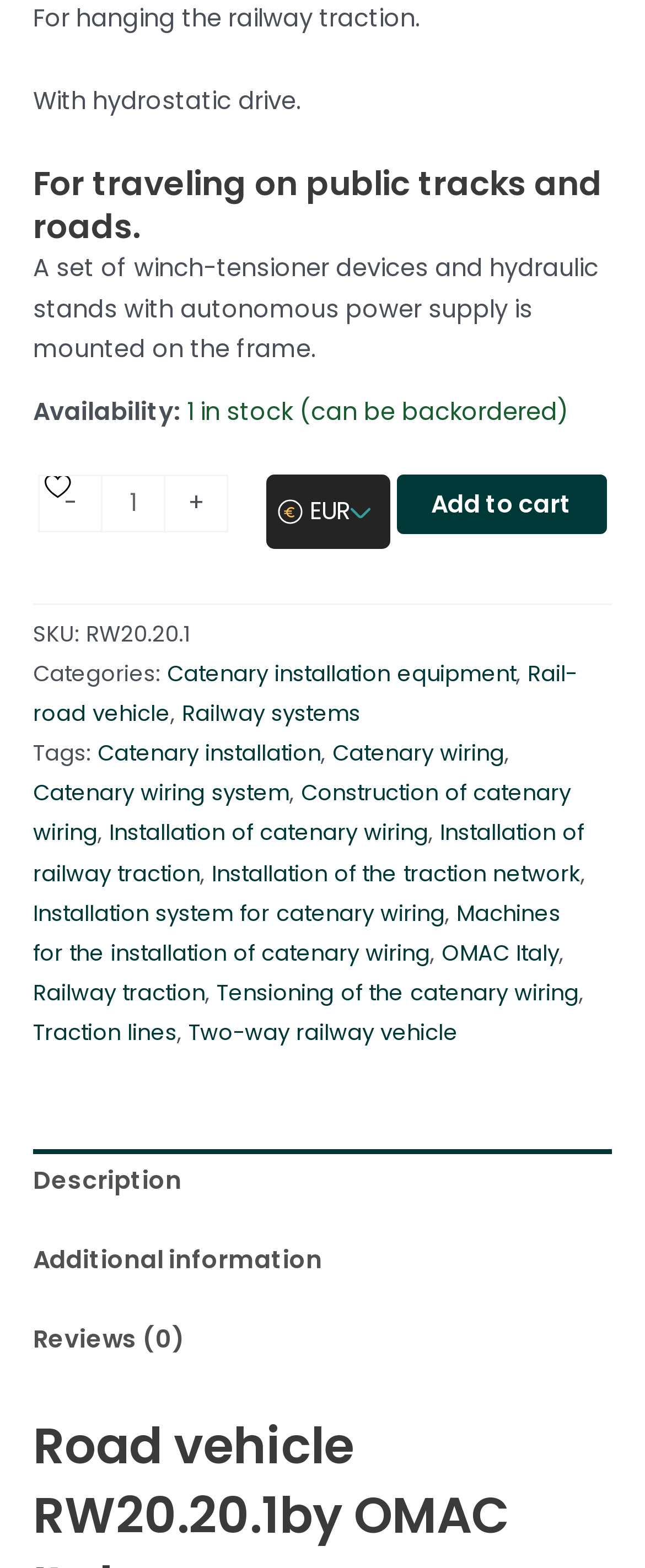Identify the bounding box coordinates for the UI element described as: "Installation of railway traction". The coordinates should be provided as four floats between 0 and 1: [left, top, right, bottom].

[0.051, 0.521, 0.905, 0.567]